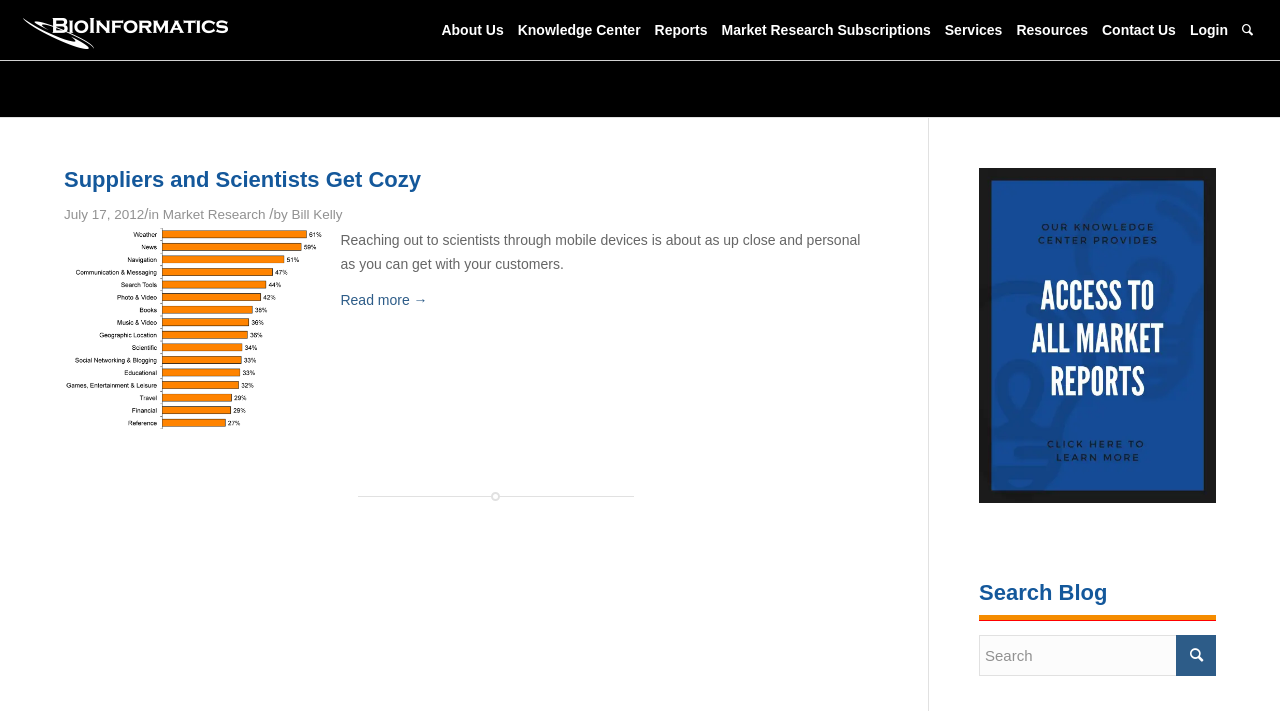Show the bounding box coordinates of the region that should be clicked to follow the instruction: "View Market Research."

[0.127, 0.291, 0.207, 0.312]